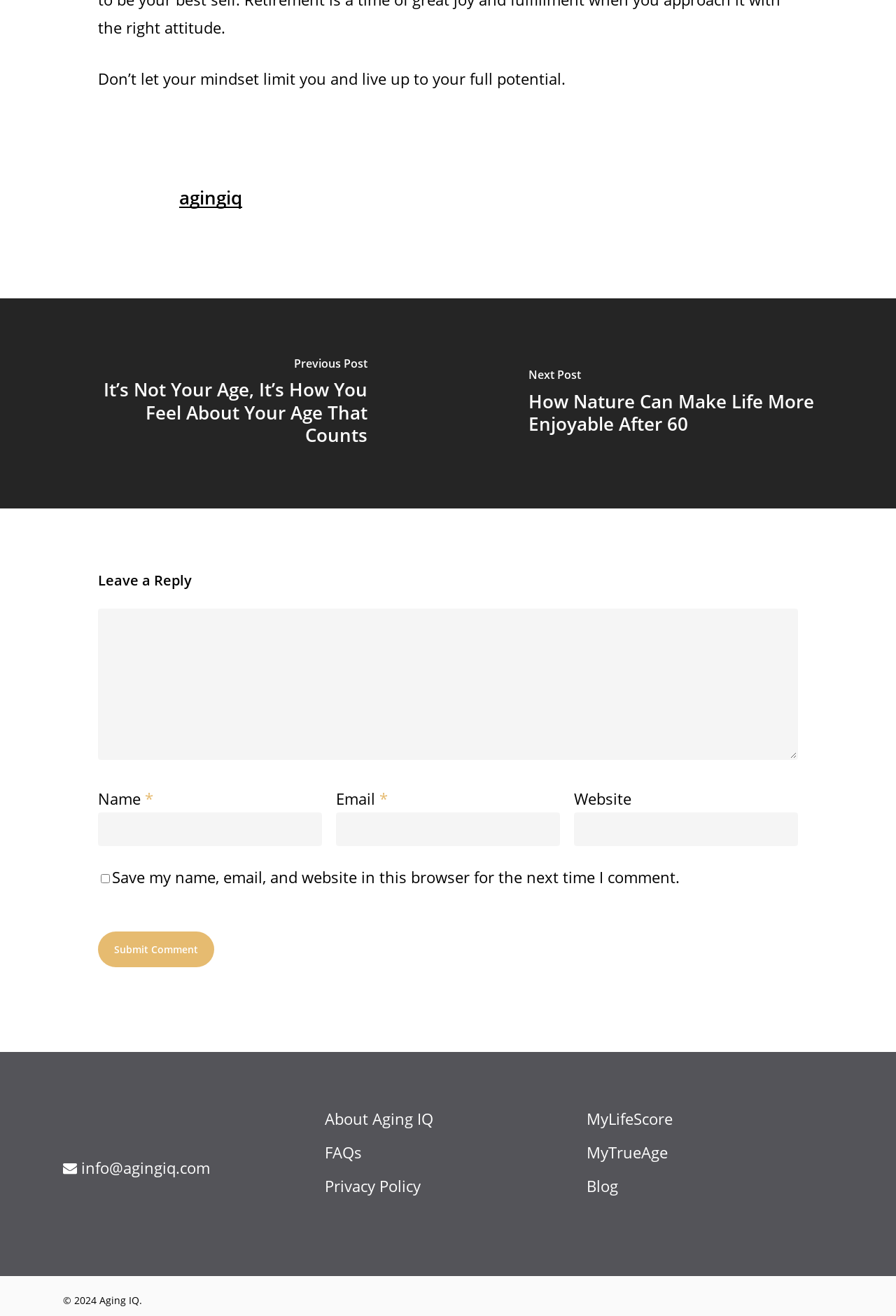Please locate the bounding box coordinates for the element that should be clicked to achieve the following instruction: "Click the 'About Aging IQ' link". Ensure the coordinates are given as four float numbers between 0 and 1, i.e., [left, top, right, bottom].

[0.362, 0.839, 0.638, 0.861]